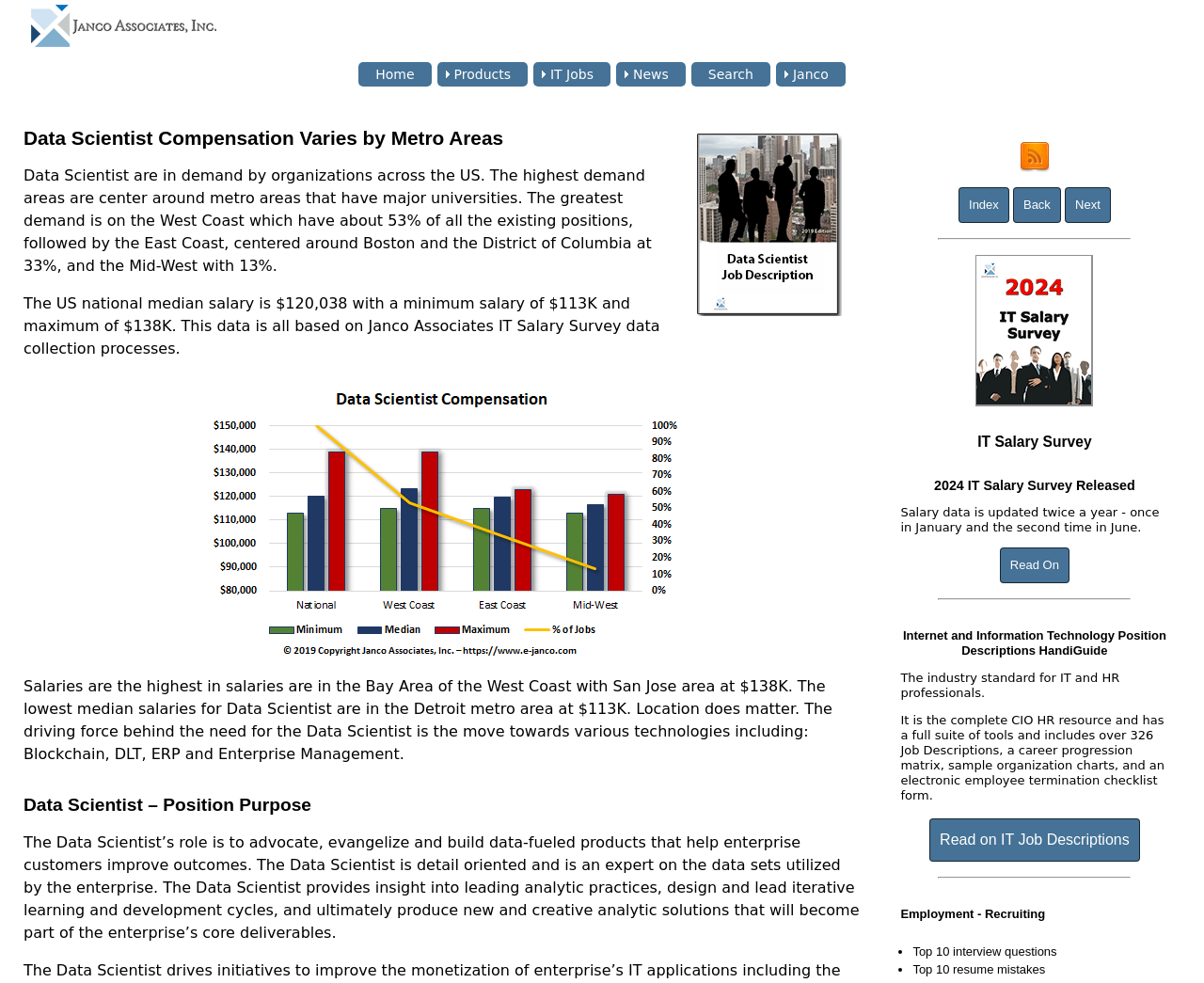Find the bounding box coordinates corresponding to the UI element with the description: "Search". The coordinates should be formatted as [left, top, right, bottom], with values as floats between 0 and 1.

[0.574, 0.063, 0.64, 0.088]